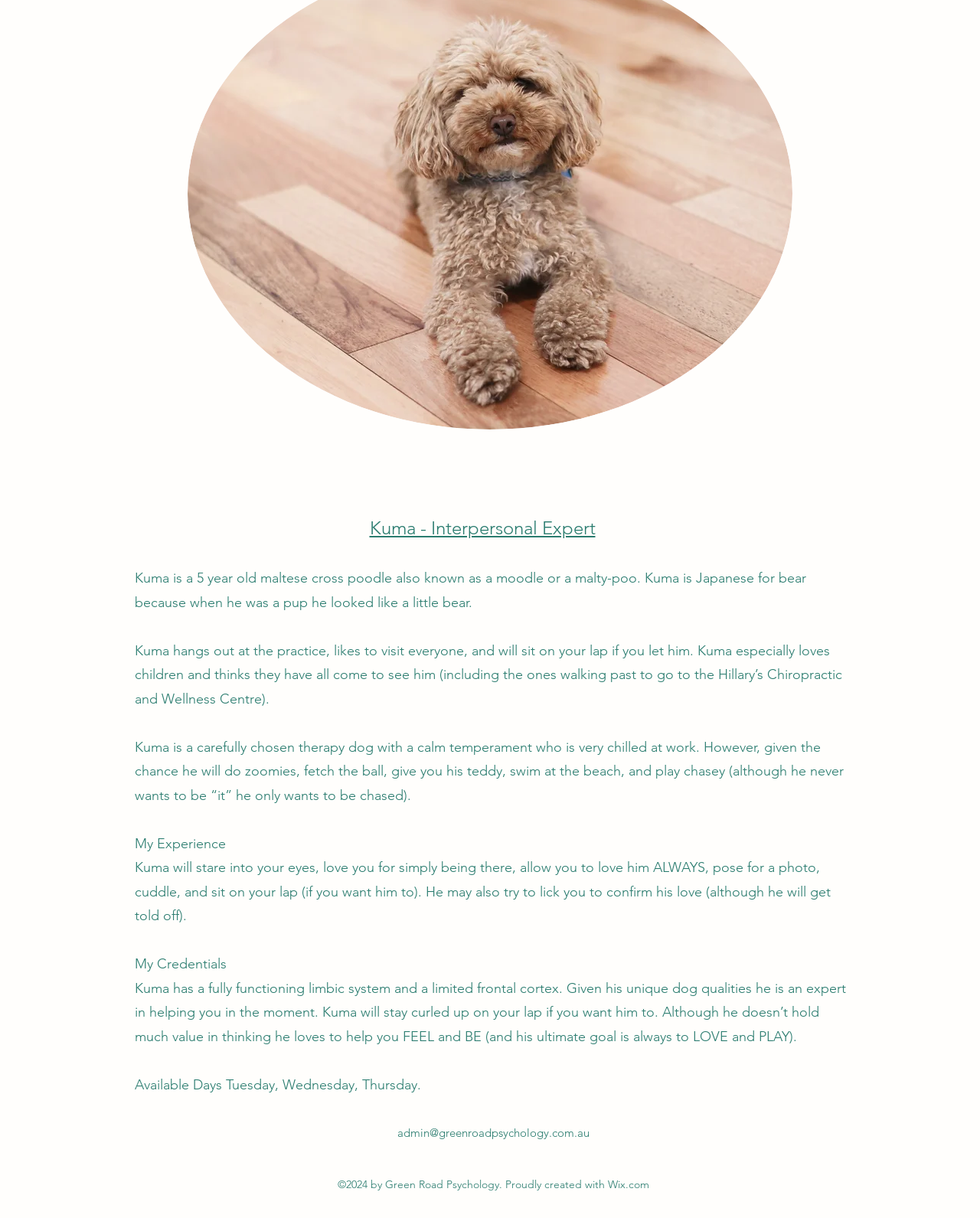For the given element description admin@greenroadpsychology.com.au, determine the bounding box coordinates of the UI element. The coordinates should follow the format (top-left x, top-left y, bottom-right x, bottom-right y) and be within the range of 0 to 1.

[0.405, 0.924, 0.601, 0.936]